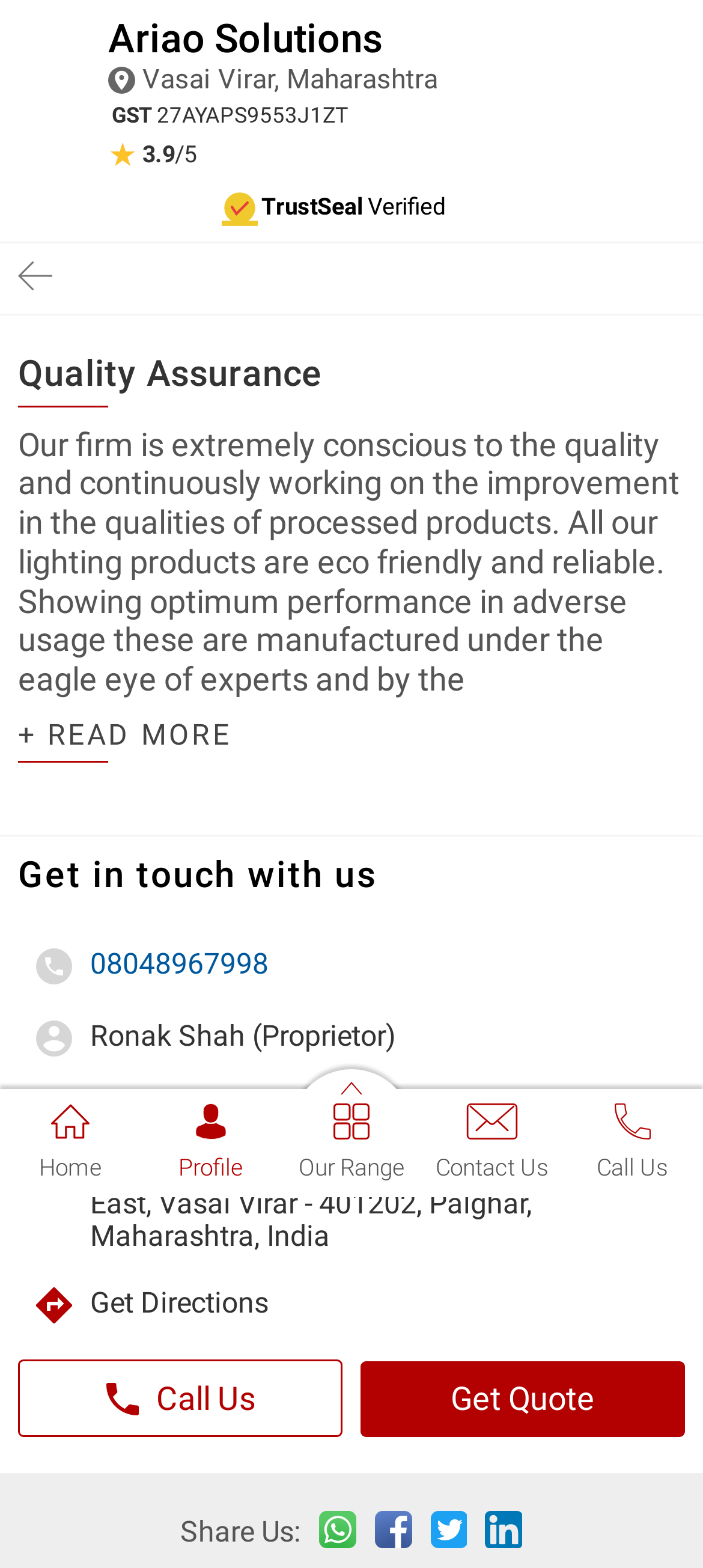Please provide a comprehensive answer to the question below using the information from the image: What is the name of the company?

The name of the company can be found in the top-left corner of the webpage, where it is written as 'Ariao Solutions' in a heading element.